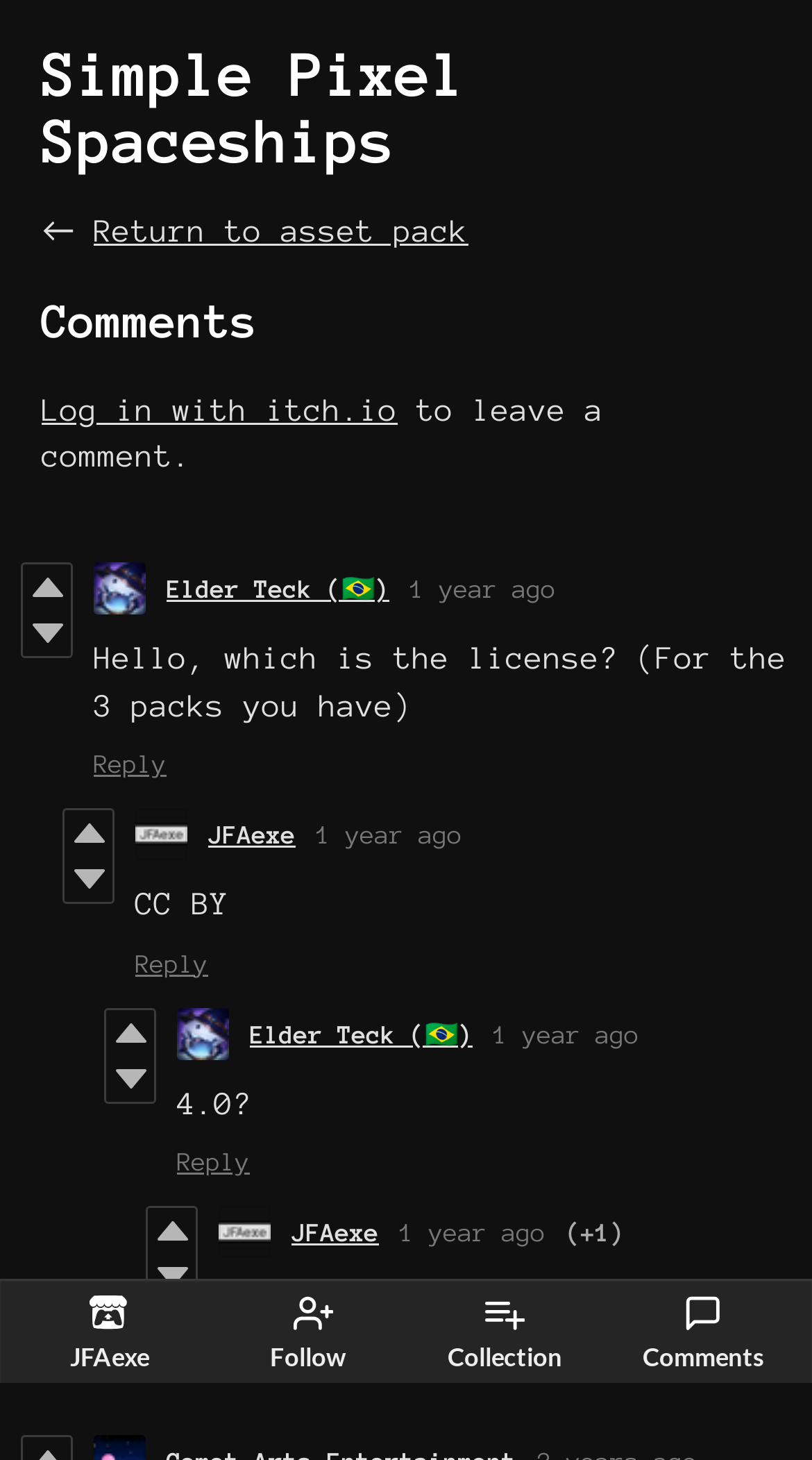What is the date of the last comment?
Look at the image and answer the question using a single word or phrase.

2023-03-02